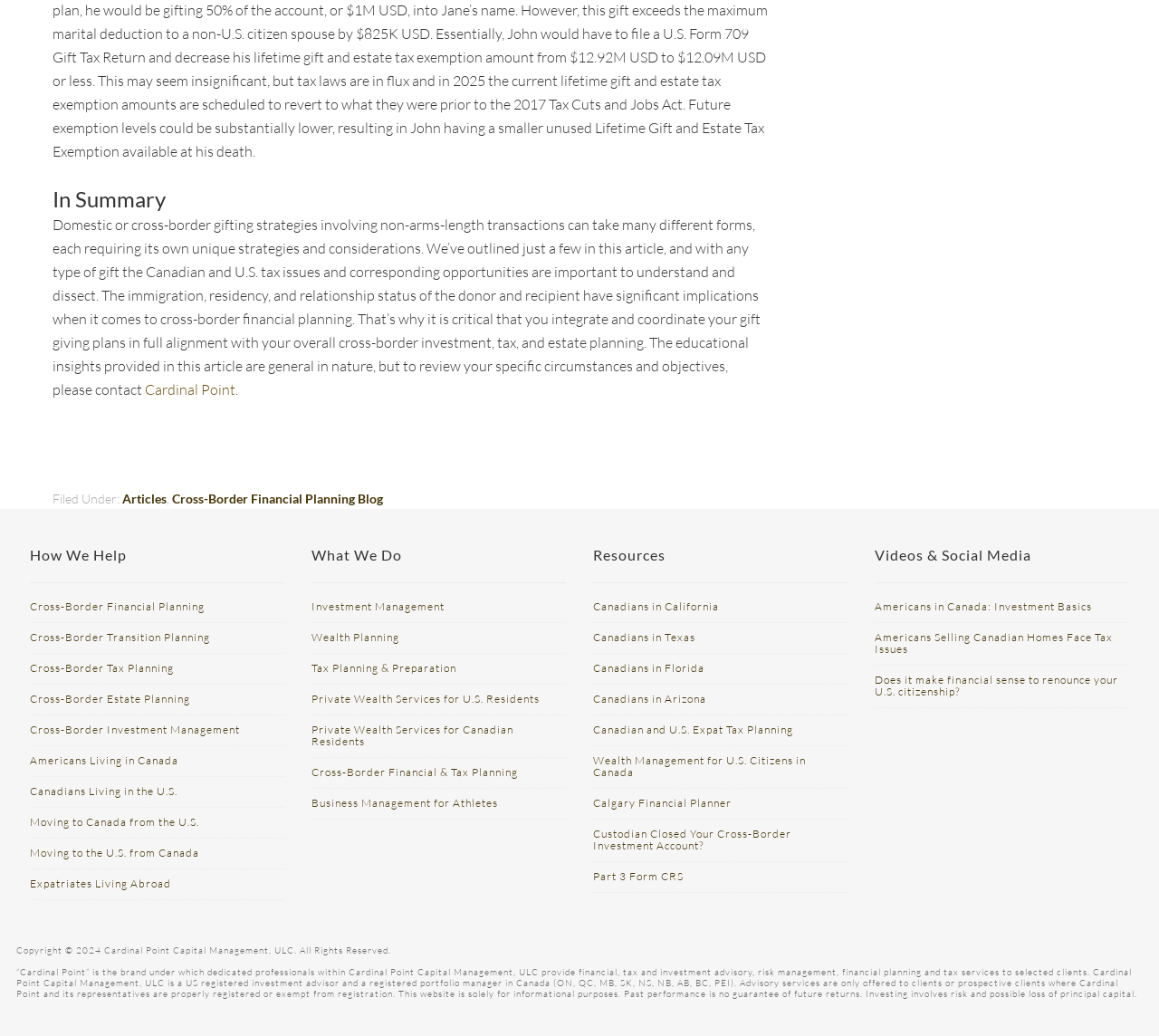Please find the bounding box coordinates of the section that needs to be clicked to achieve this instruction: "Contact Cardinal Point".

[0.125, 0.367, 0.203, 0.384]